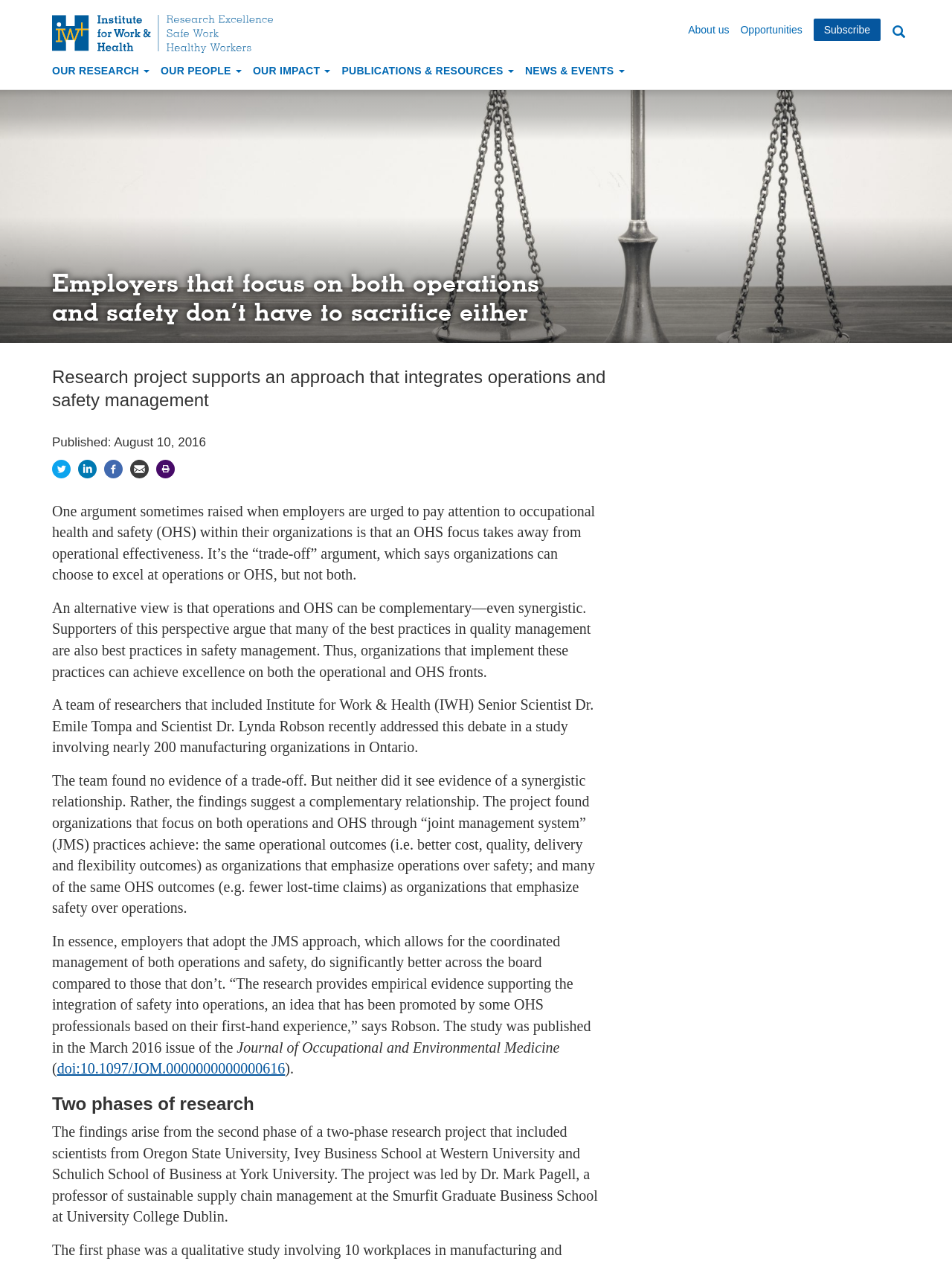Please indicate the bounding box coordinates for the clickable area to complete the following task: "Go to the Institute for Work & Health homepage". The coordinates should be specified as four float numbers between 0 and 1, i.e., [left, top, right, bottom].

[0.055, 0.012, 0.298, 0.042]